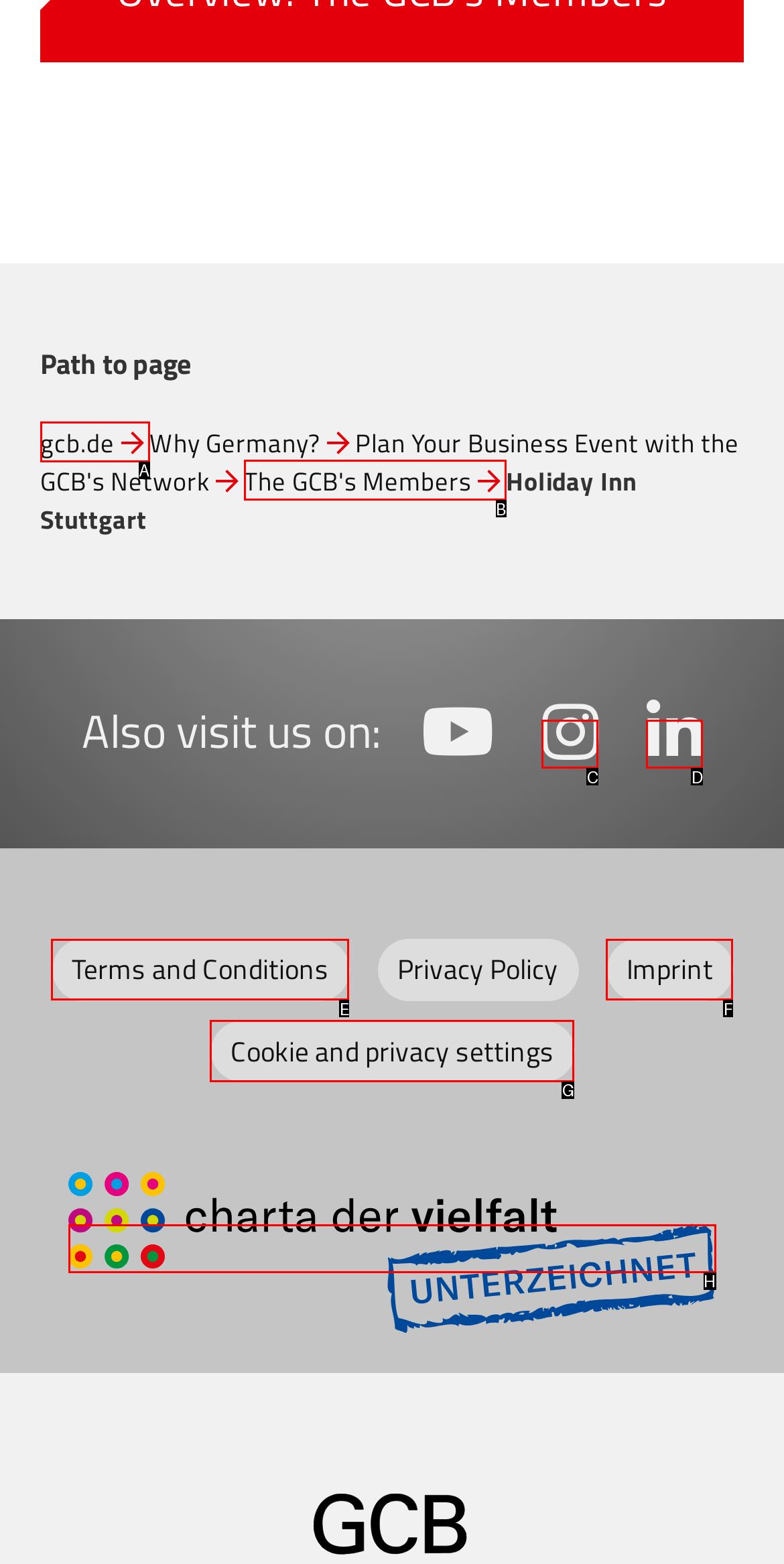Determine which UI element matches this description: The GCB's Members
Reply with the appropriate option's letter.

B